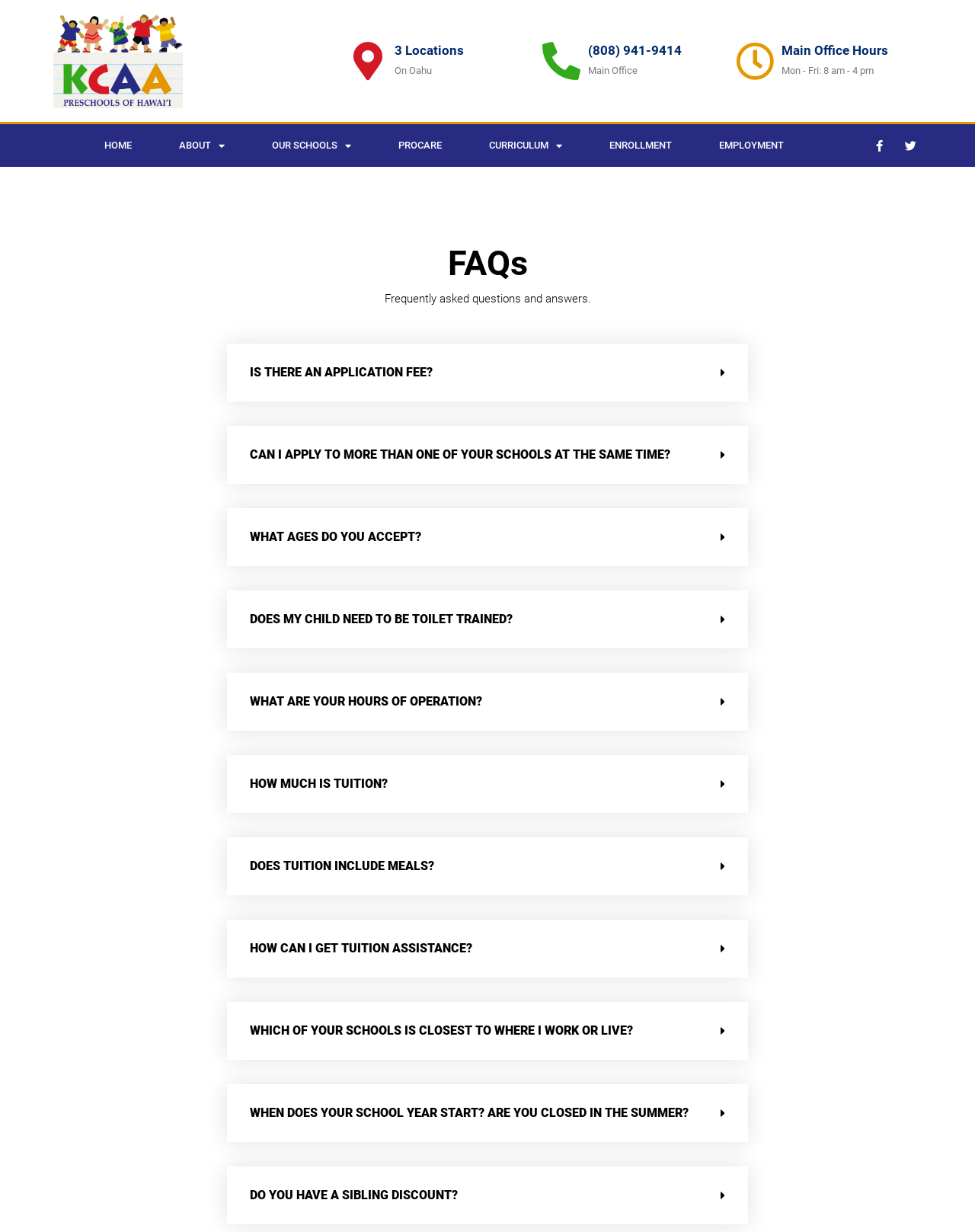Given the element description, predict the bounding box coordinates in the format (top-left x, top-left y, bottom-right x, bottom-right y). Make sure all values are between 0 and 1. Here is the element description: Does tuition include meals?

[0.233, 0.68, 0.767, 0.727]